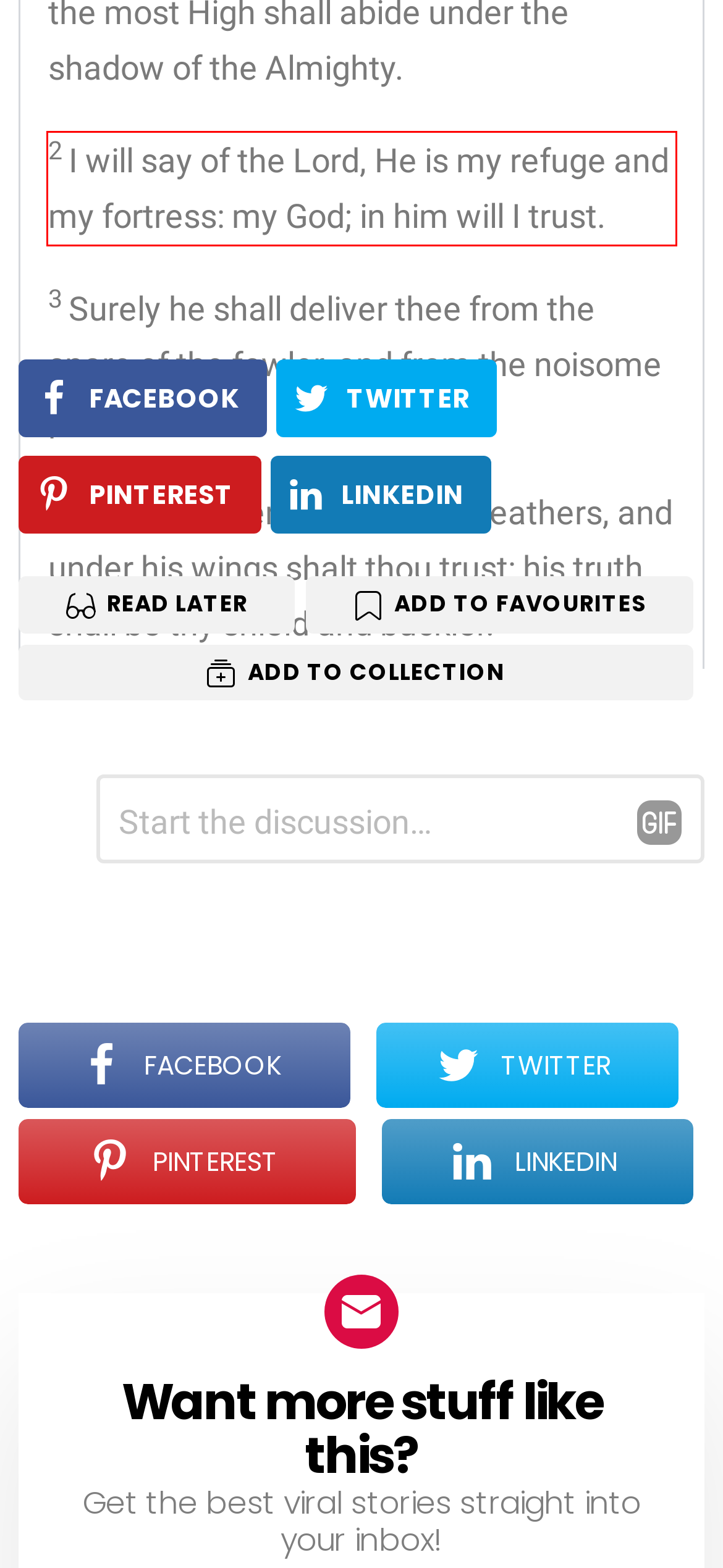You have a screenshot of a webpage with a red bounding box. Use OCR to generate the text contained within this red rectangle.

2 I will say of the Lord, He is my refuge and my fortress: my God; in him will I trust.